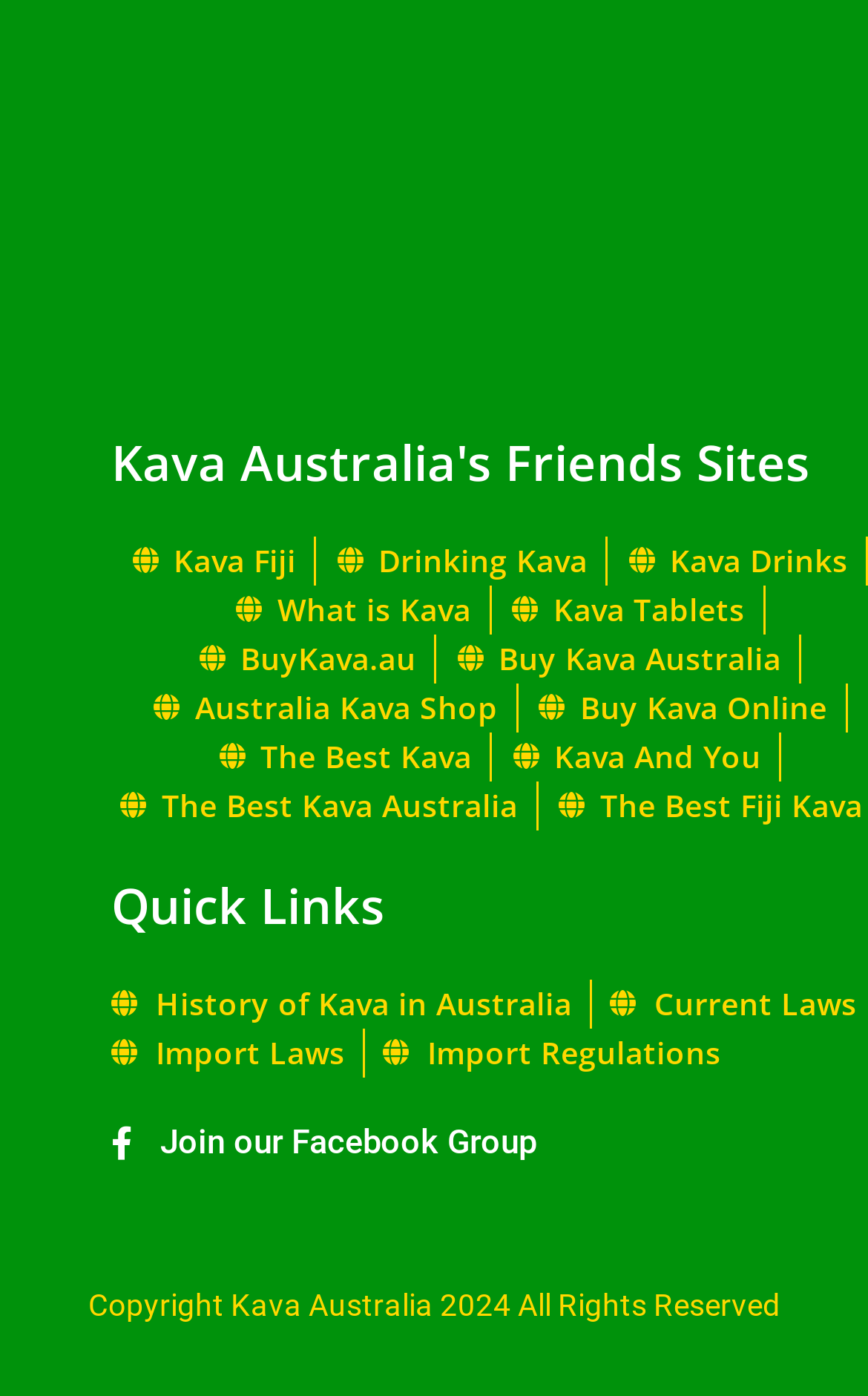Please specify the bounding box coordinates for the clickable region that will help you carry out the instruction: "Buy Kava Online".

[0.617, 0.489, 0.953, 0.524]